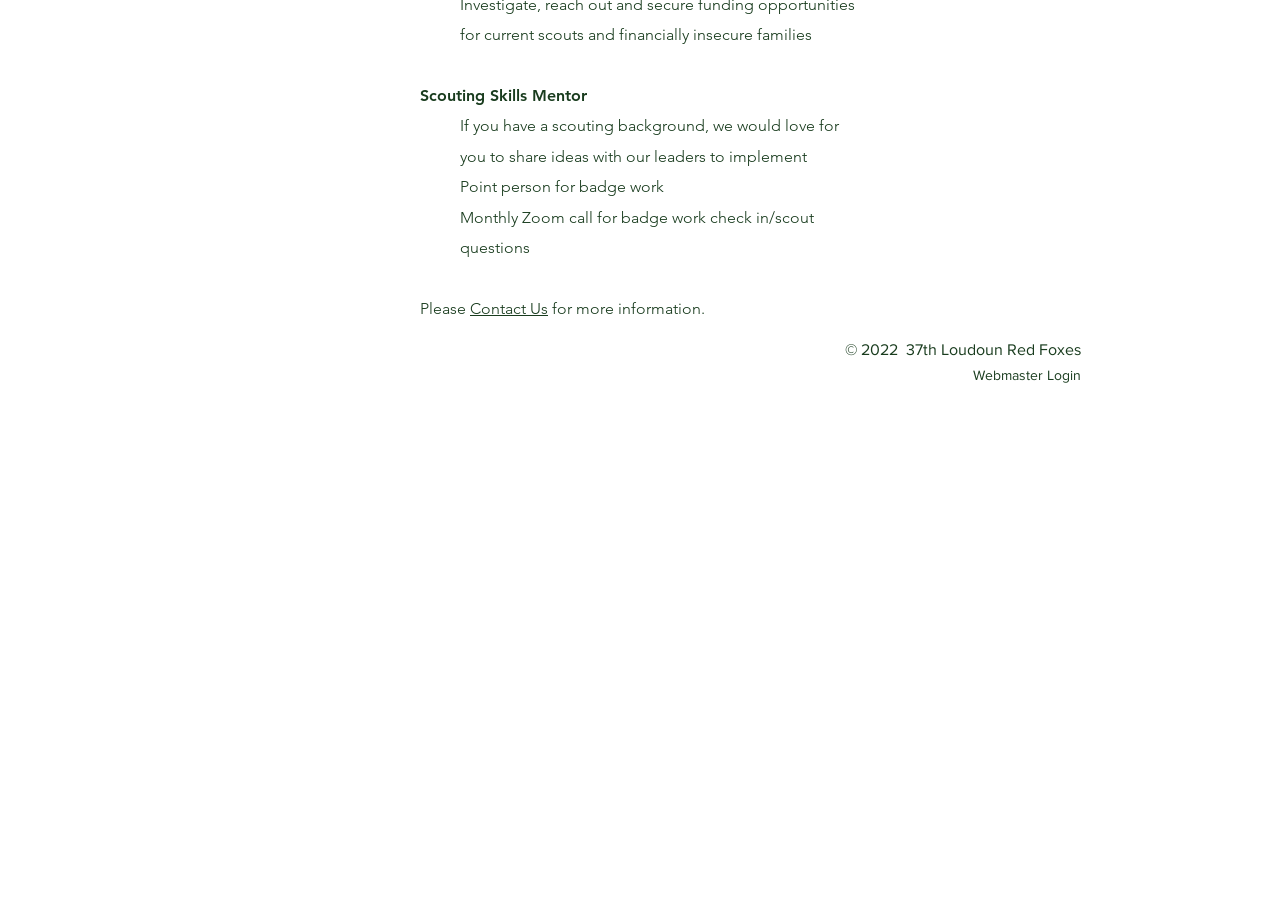Respond to the question below with a single word or phrase: How often do badge work check-ins occur?

Monthly